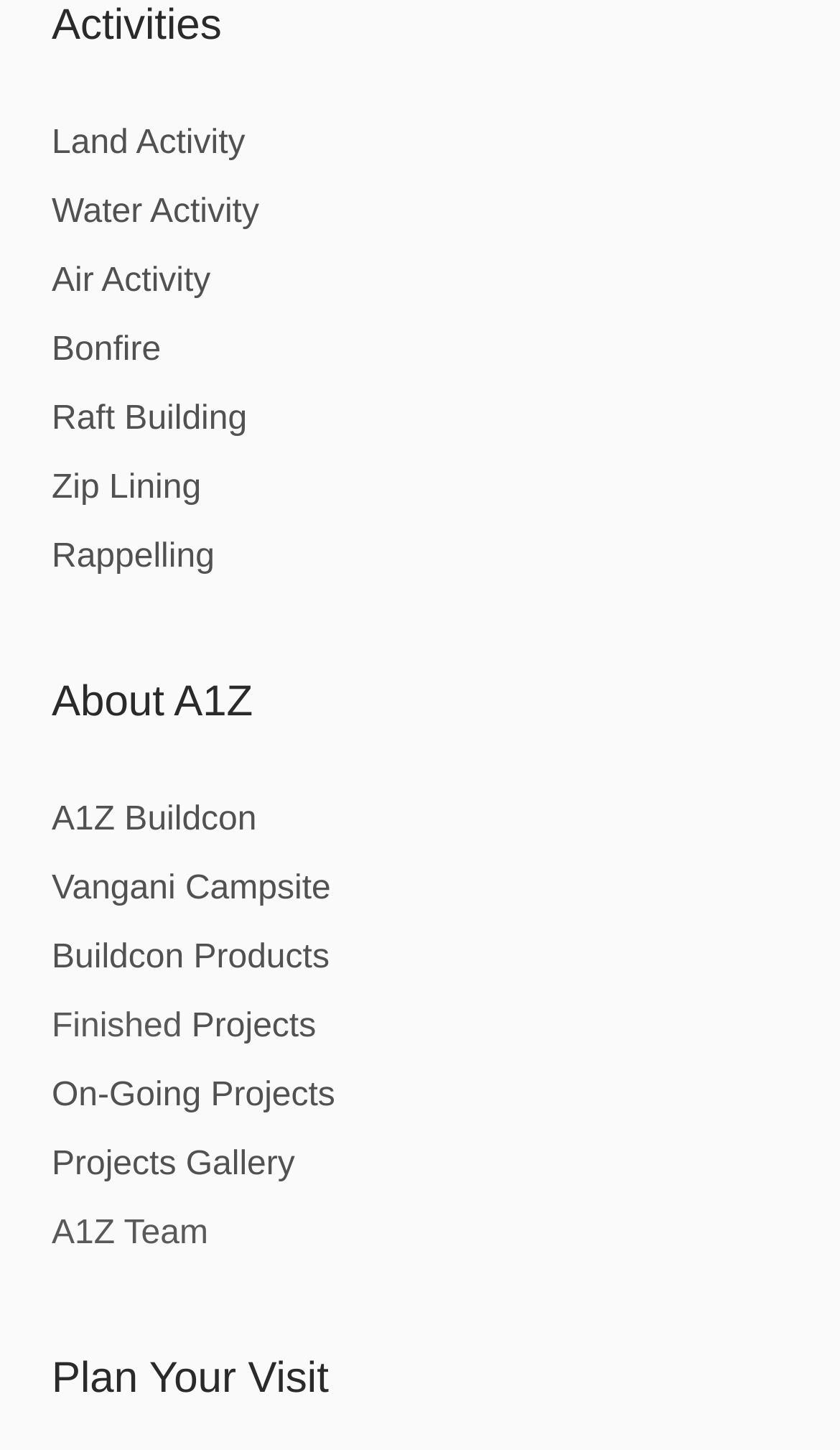Identify the bounding box coordinates for the UI element that matches this description: "Buildcon Products".

[0.062, 0.648, 0.392, 0.674]